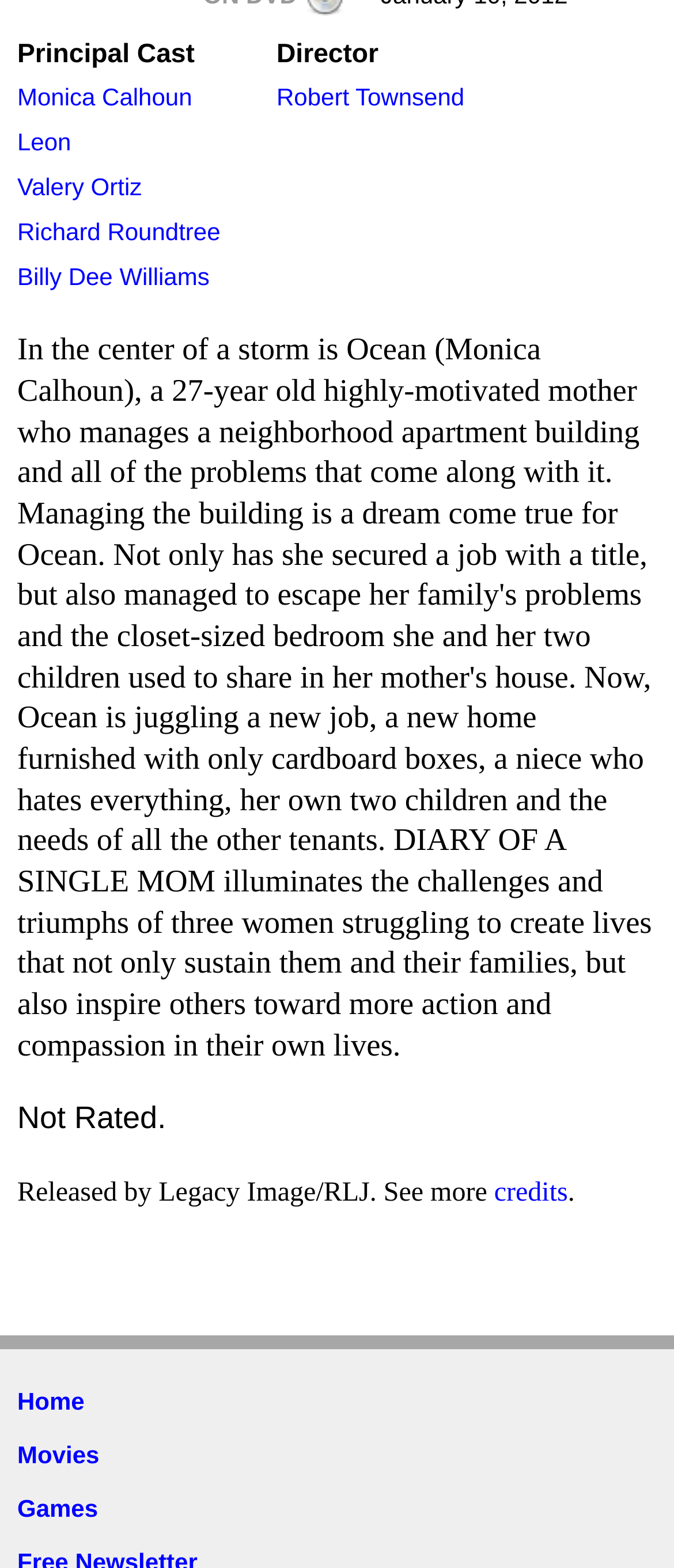Use a single word or phrase to respond to the question:
How many navigation links are at the bottom?

3